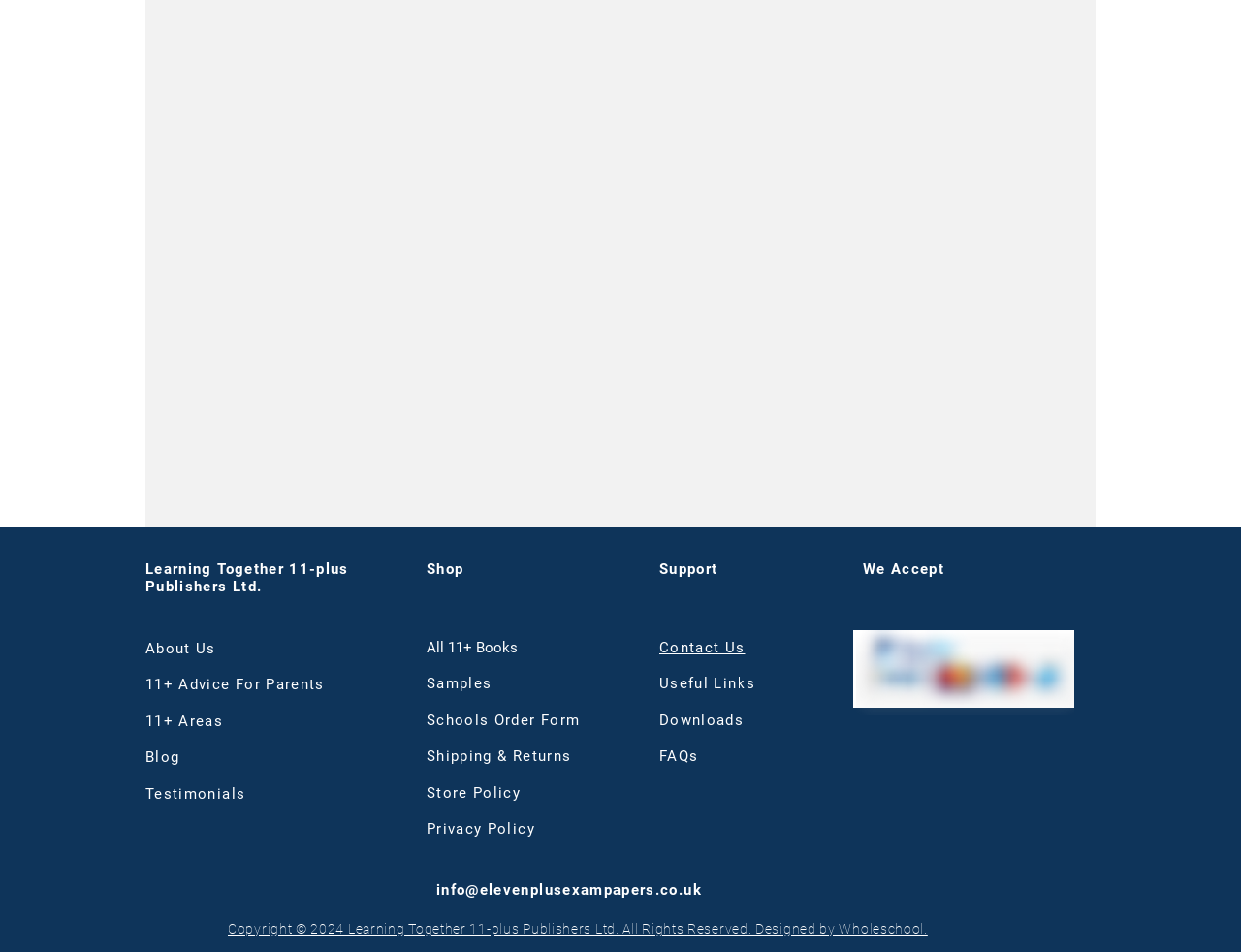How many main categories are there in the top section?
Look at the image and respond to the question as thoroughly as possible.

The top section of the webpage has three main categories: 'Shop', 'Support', and 'We Accept'. These categories are separated by a small gap and have distinct links and text elements.